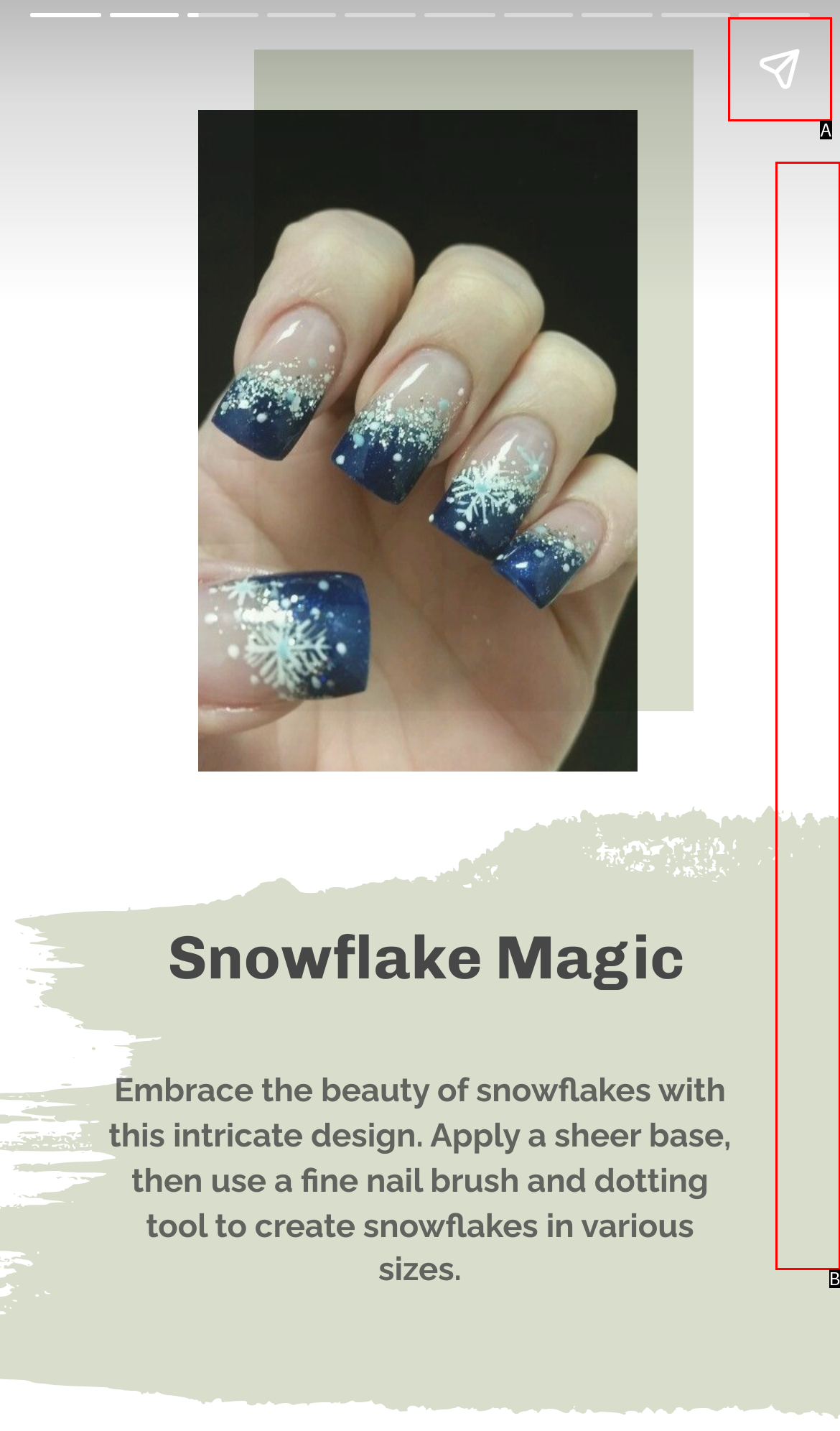Identify the UI element that best fits the description: aria-label="Share story"
Respond with the letter representing the correct option.

A